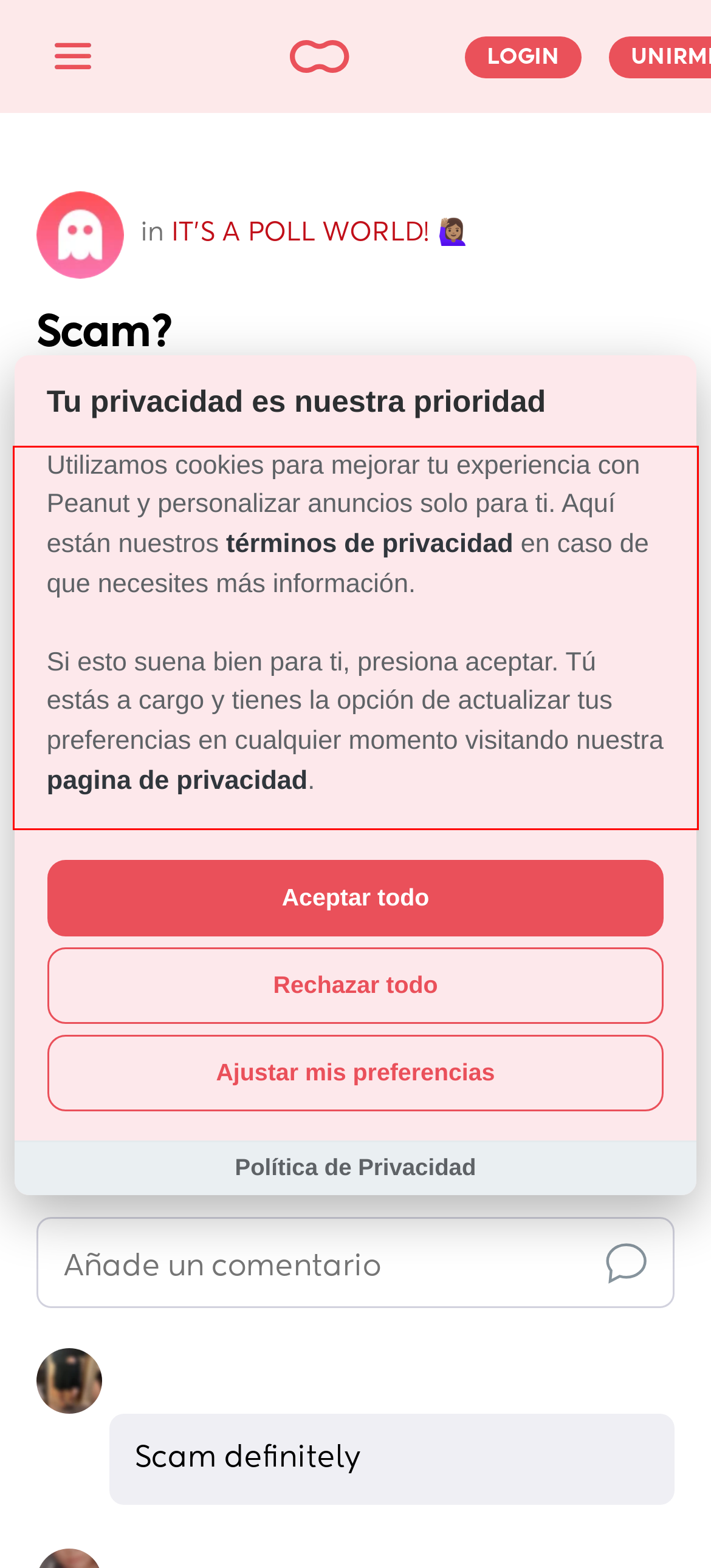The screenshot provided shows a webpage with a red bounding box. Apply OCR to the text within this red bounding box and provide the extracted content.

Utilizamos cookies para mejorar tu experiencia con Peanut y personalizar anuncios solo para ti. Aquí están nuestros términos de privacidad en caso de que necesites más información. Si esto suena bien para ti, presiona aceptar. Tú estás a cargo y tienes la opción de actualizar tus preferencias en cualquier momento visitando nuestra pagina de privacidad.